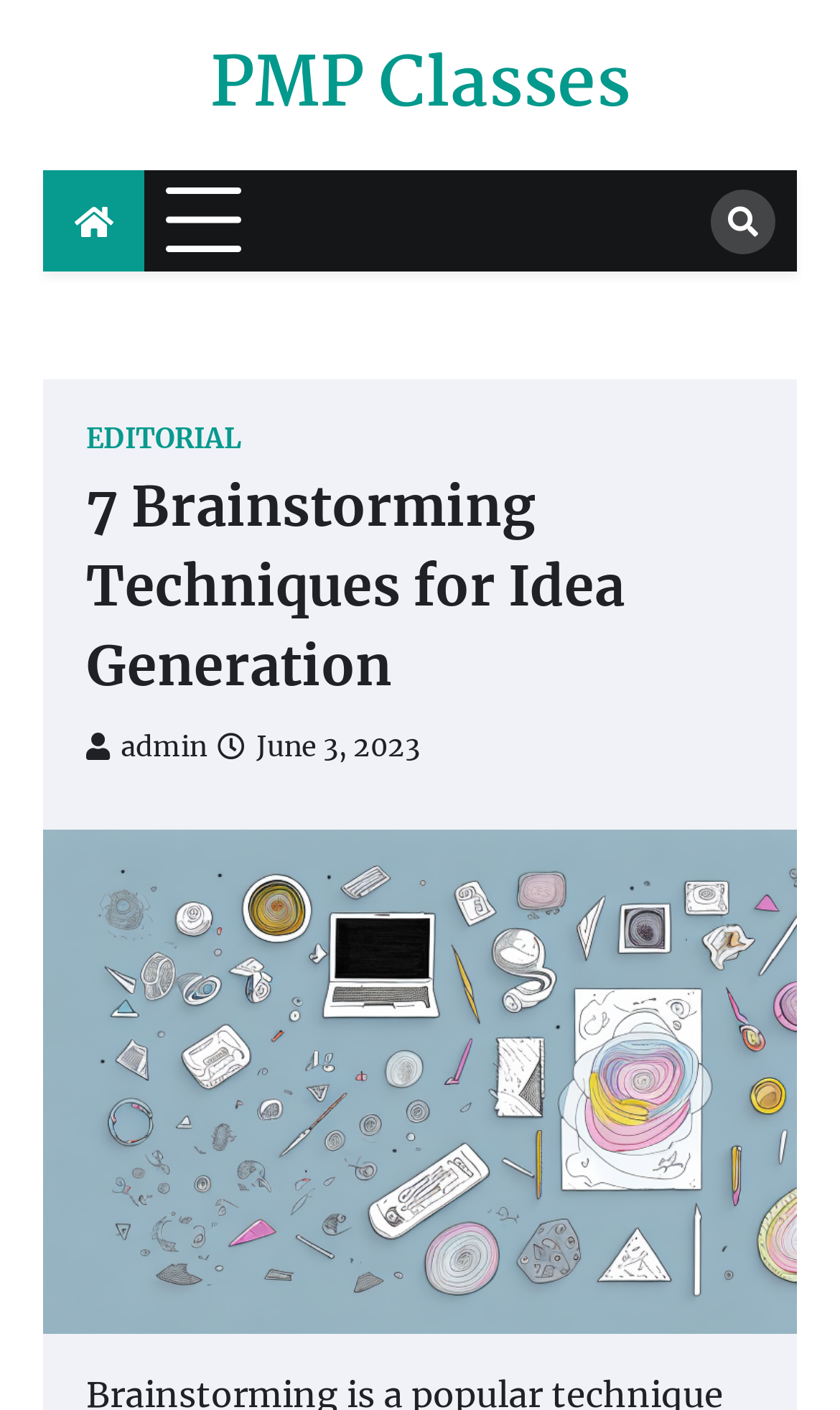What is the date of the article?
Based on the visual, give a brief answer using one word or a short phrase.

June 3, 2023